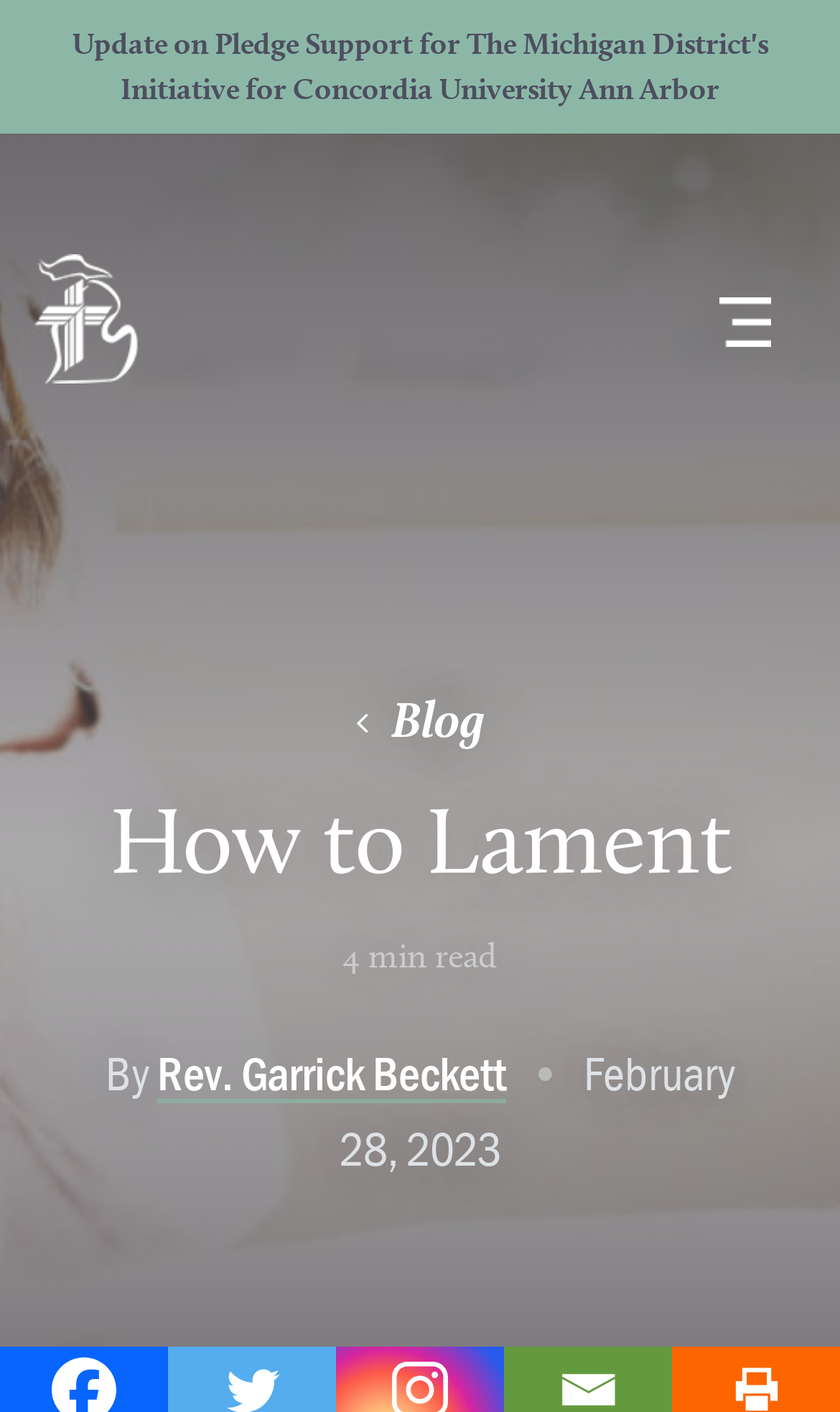Please find the bounding box coordinates in the format (top-left x, top-left y, bottom-right x, bottom-right y) for the given element description. Ensure the coordinates are floating point numbers between 0 and 1. Description: parent_node: Get Equipped

[0.826, 0.201, 0.949, 0.251]